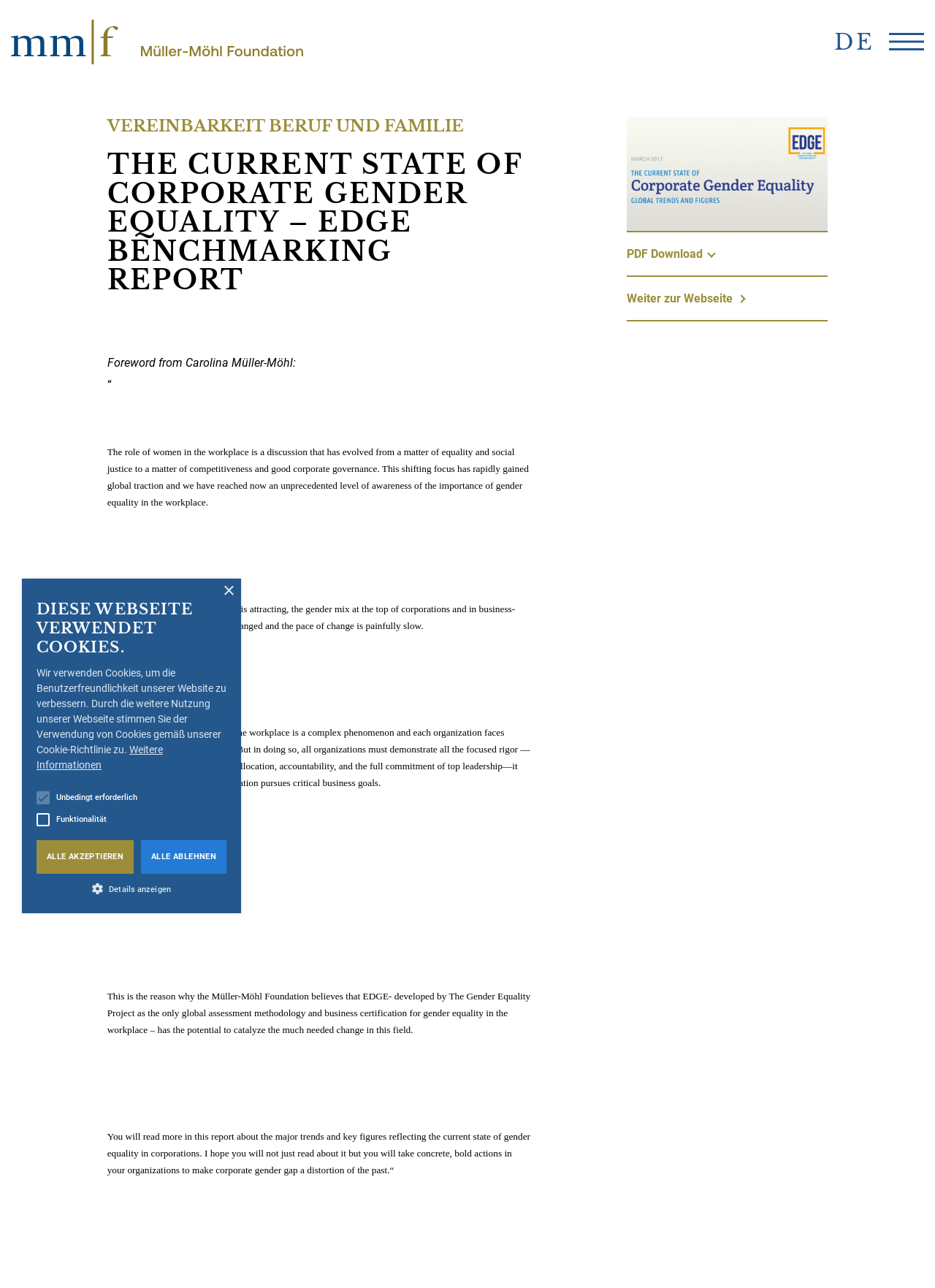Please find the bounding box coordinates of the element that must be clicked to perform the given instruction: "Read more about the current state of corporate gender equality". The coordinates should be four float numbers from 0 to 1, i.e., [left, top, right, bottom].

[0.115, 0.117, 0.568, 0.229]